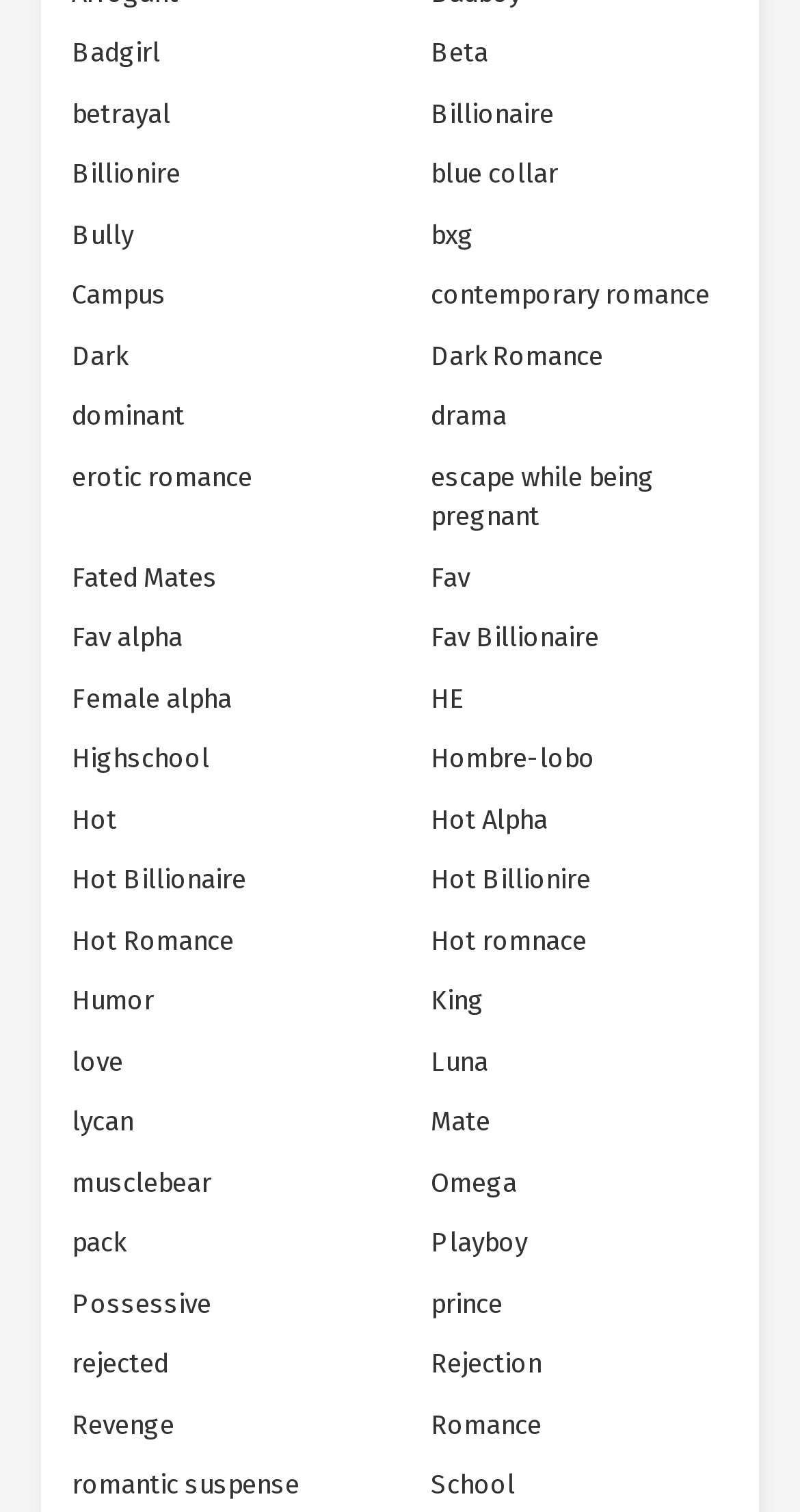Please determine the bounding box coordinates of the element to click in order to execute the following instruction: "Go to 'Dark Romance'". The coordinates should be four float numbers between 0 and 1, specified as [left, top, right, bottom].

[0.5, 0.215, 0.792, 0.255]